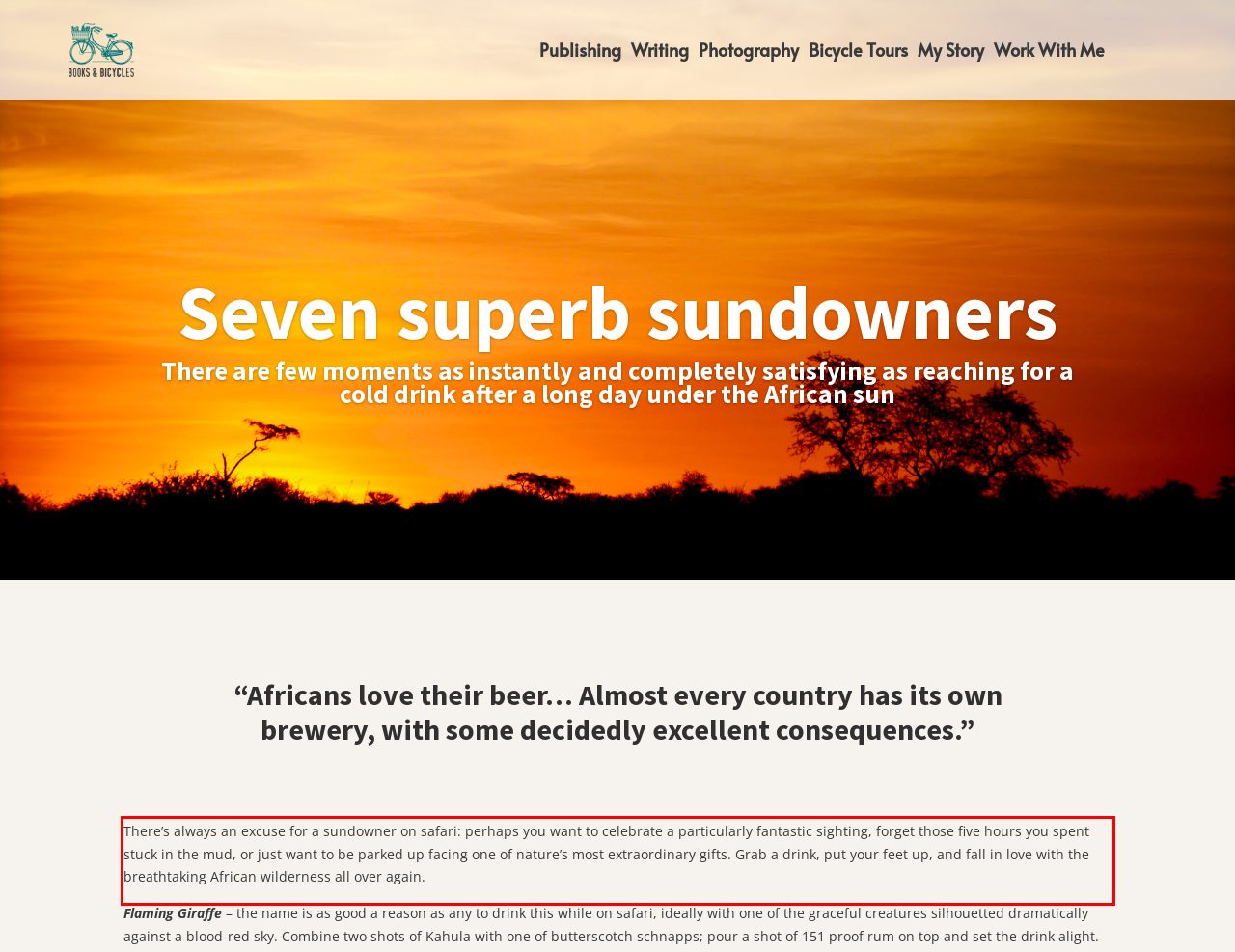Look at the webpage screenshot and recognize the text inside the red bounding box.

There’s always an excuse for a sundowner on safari: perhaps you want to celebrate a particularly fantastic sighting, forget those five hours you spent stuck in the mud, or just want to be parked up facing one of nature’s most extraordinary gifts. Grab a drink, put your feet up, and fall in love with the breathtaking African wilderness all over again.